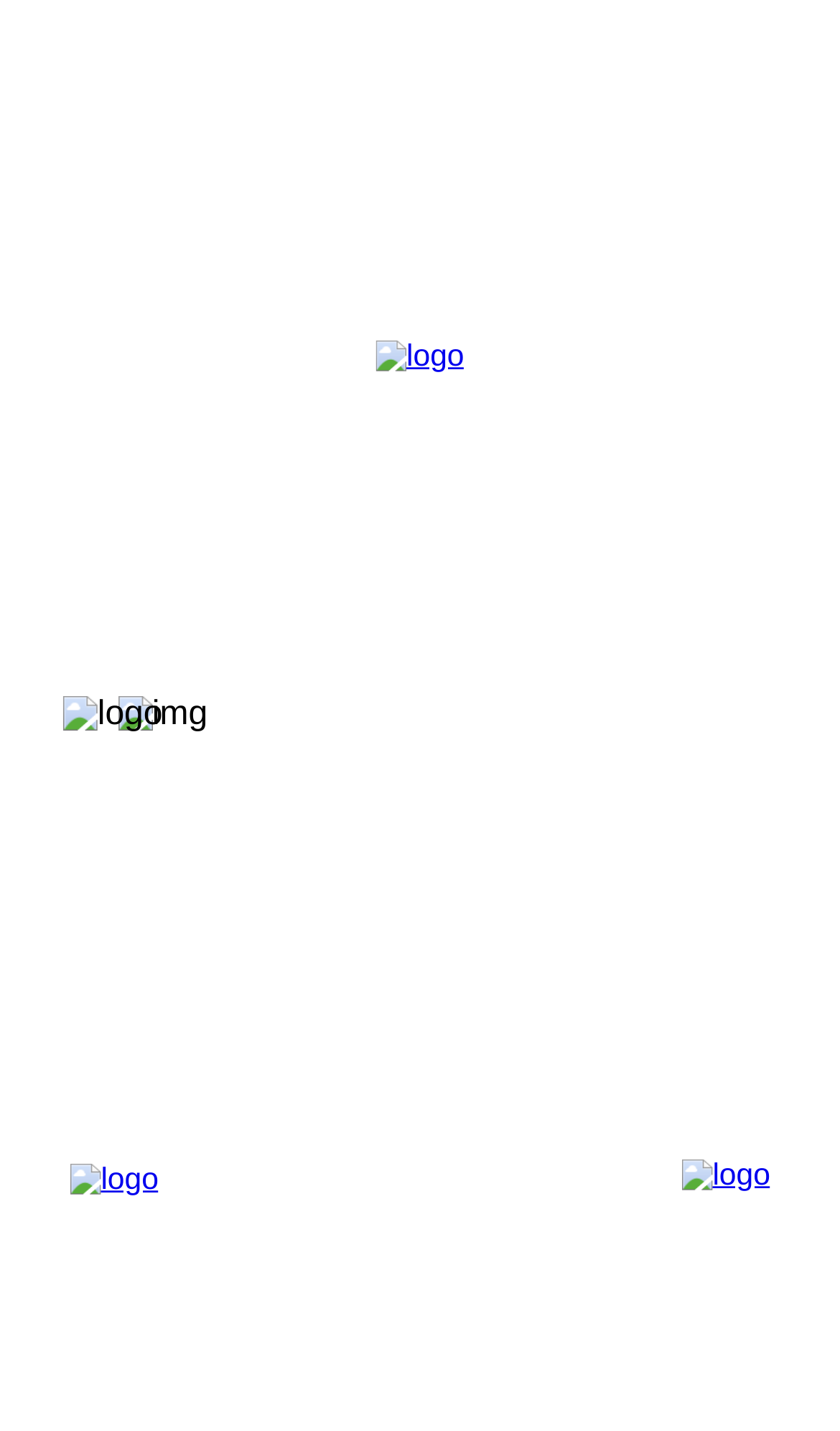Kindly respond to the following question with a single word or a brief phrase: 
What is the approximate width of the logo image at the top-right corner?

12%